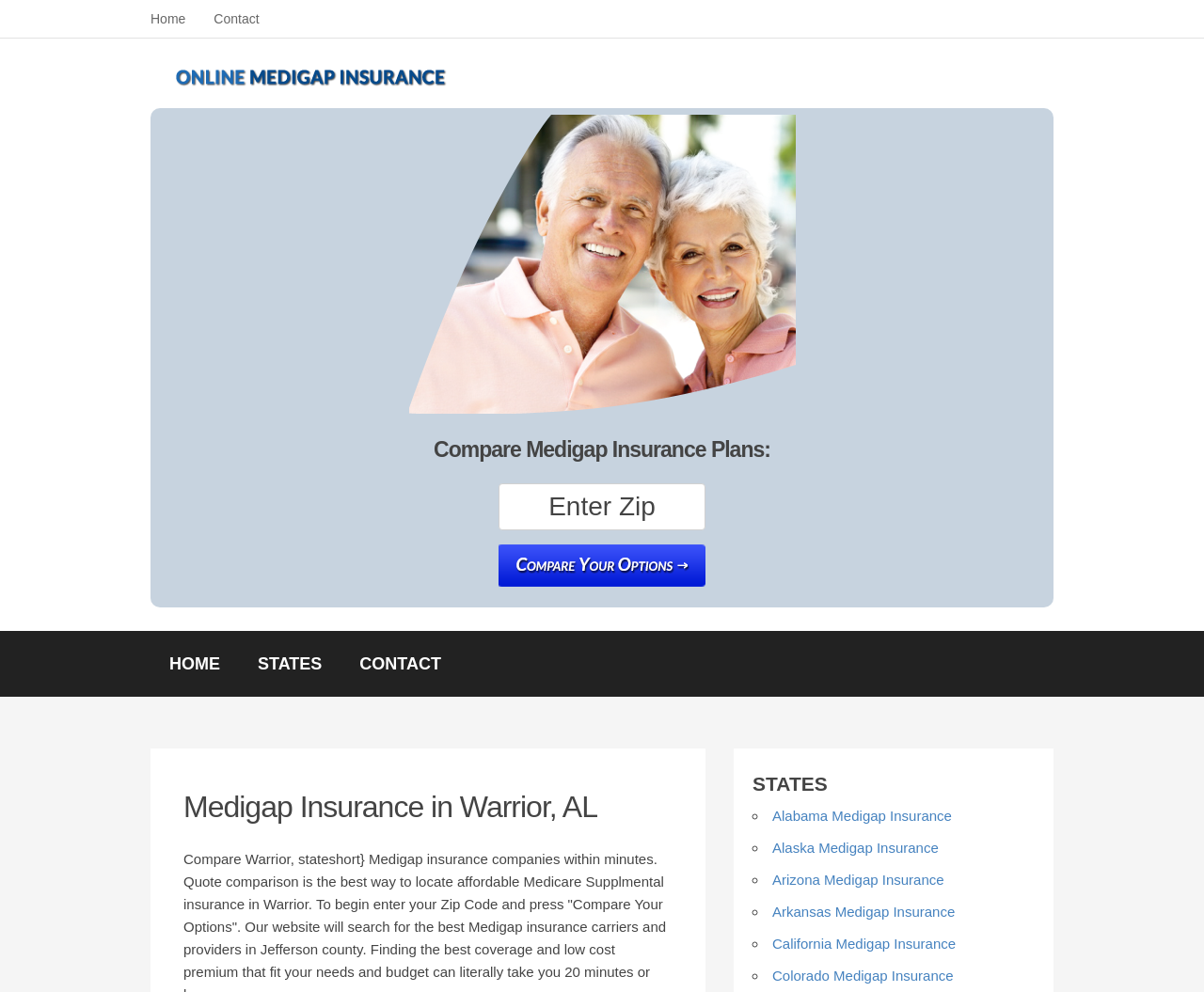Using the description: "Menu Home States Contact", identify the bounding box of the corresponding UI element in the screenshot.

[0.0, 0.636, 1.0, 0.702]